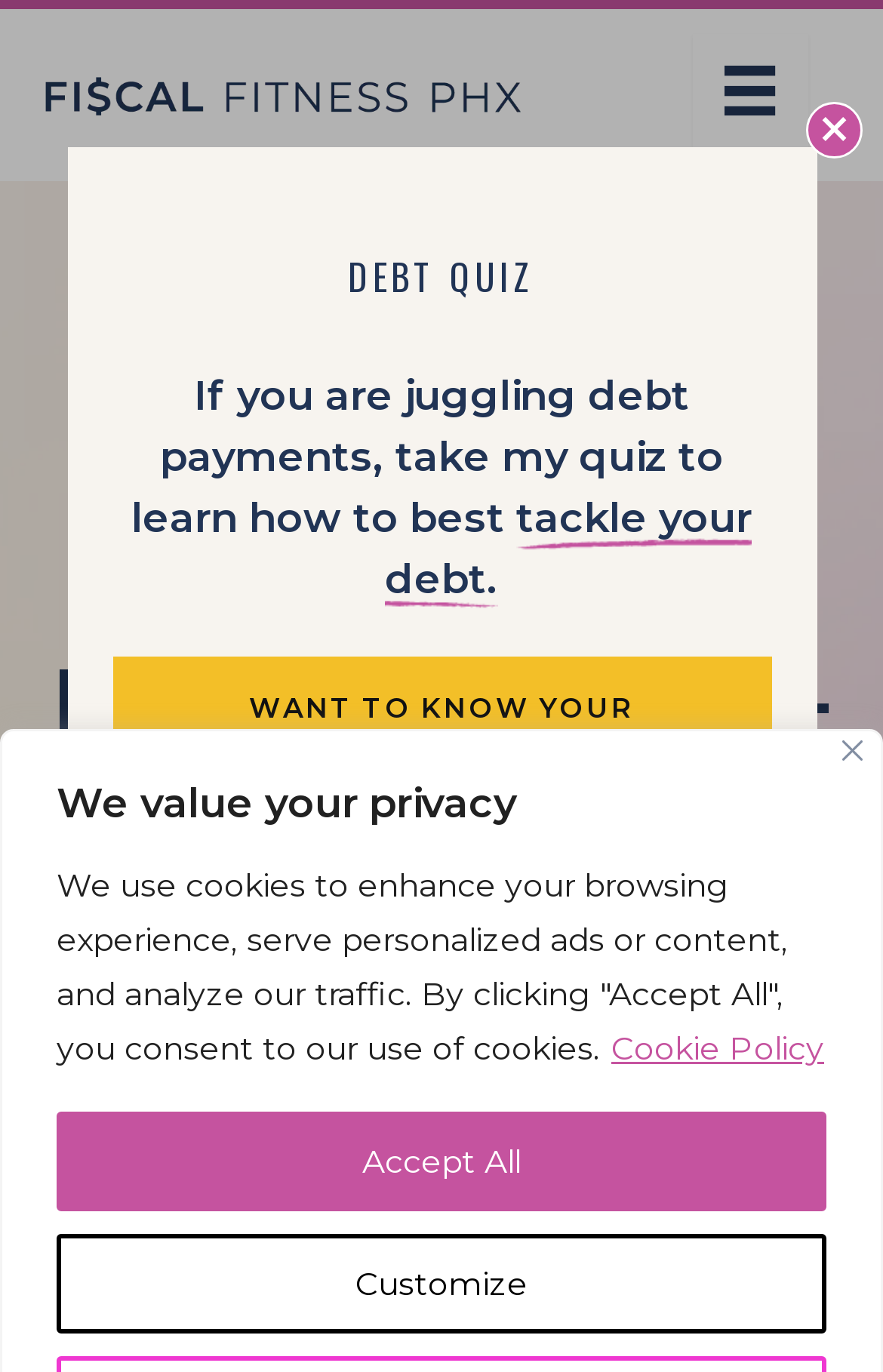Use one word or a short phrase to answer the question provided: 
What is the date of the archived article?

February 13, 2019